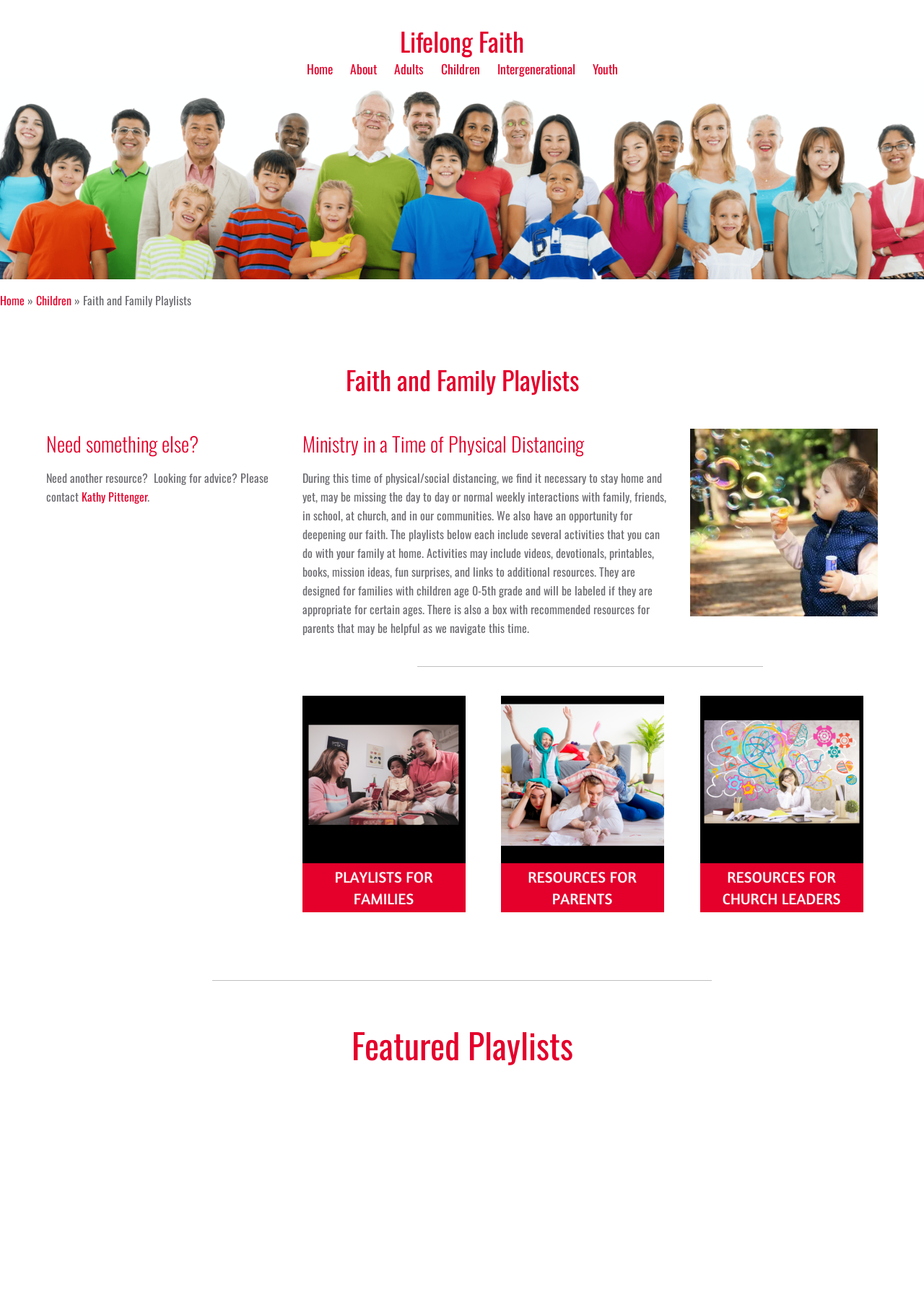What type of resources are available for parents?
Please use the image to provide an in-depth answer to the question.

The webpage provides a section labeled 'resources for parents' which contains recommended resources that may be helpful for parents navigating this time of physical distancing.